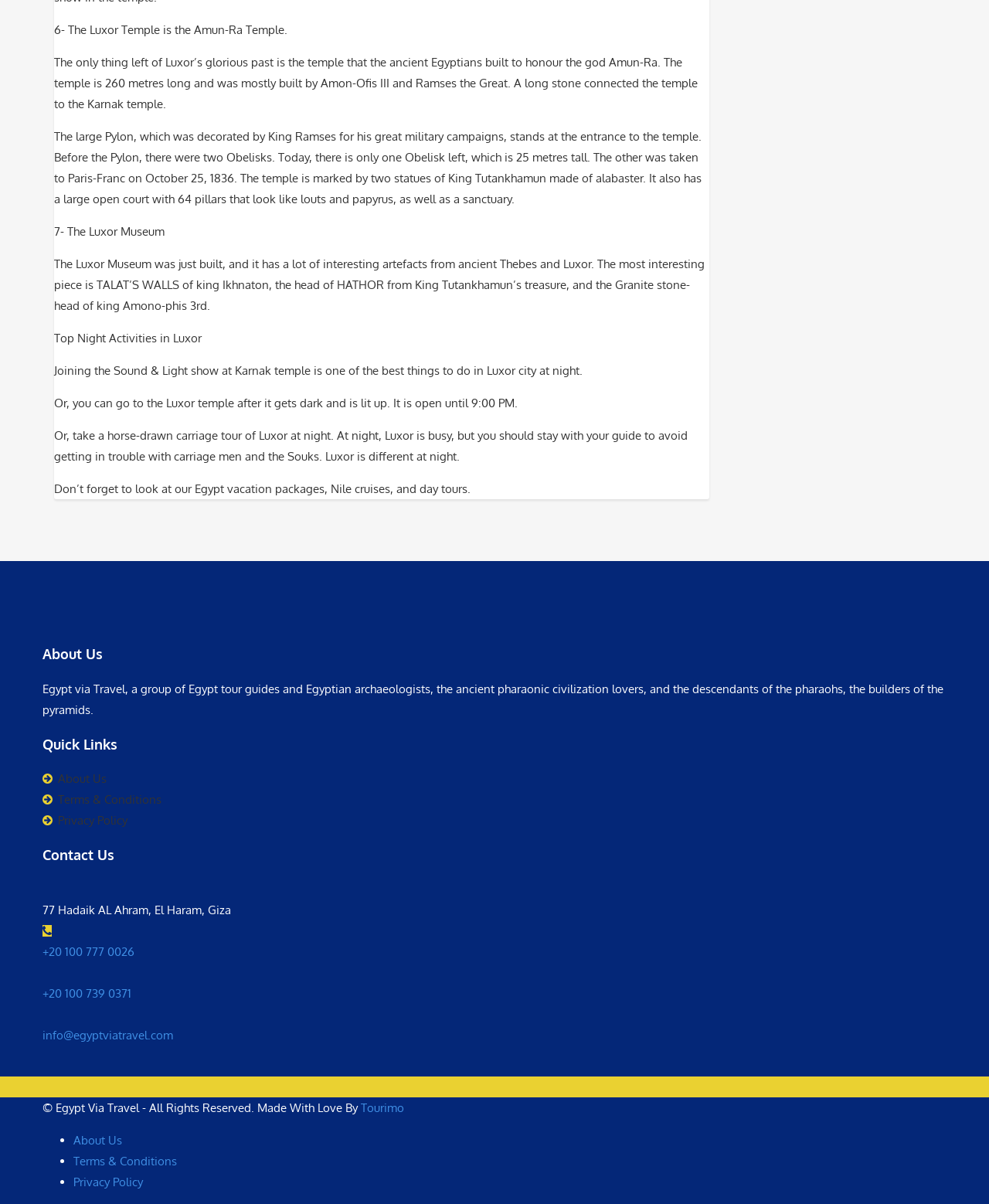Pinpoint the bounding box coordinates of the clickable area needed to execute the instruction: "Contact us via phone". The coordinates should be specified as four float numbers between 0 and 1, i.e., [left, top, right, bottom].

[0.043, 0.784, 0.136, 0.797]